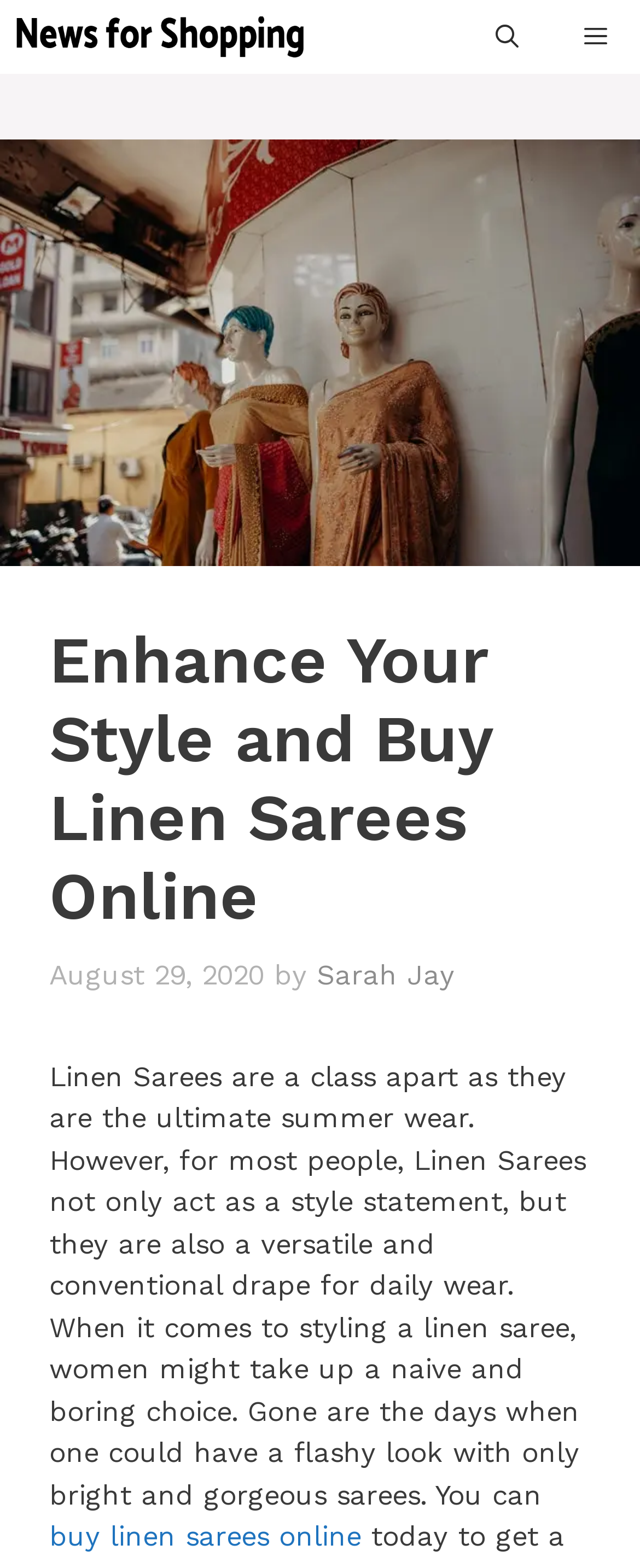Please determine the main heading text of this webpage.

Enhance Your Style and Buy Linen Sarees Online